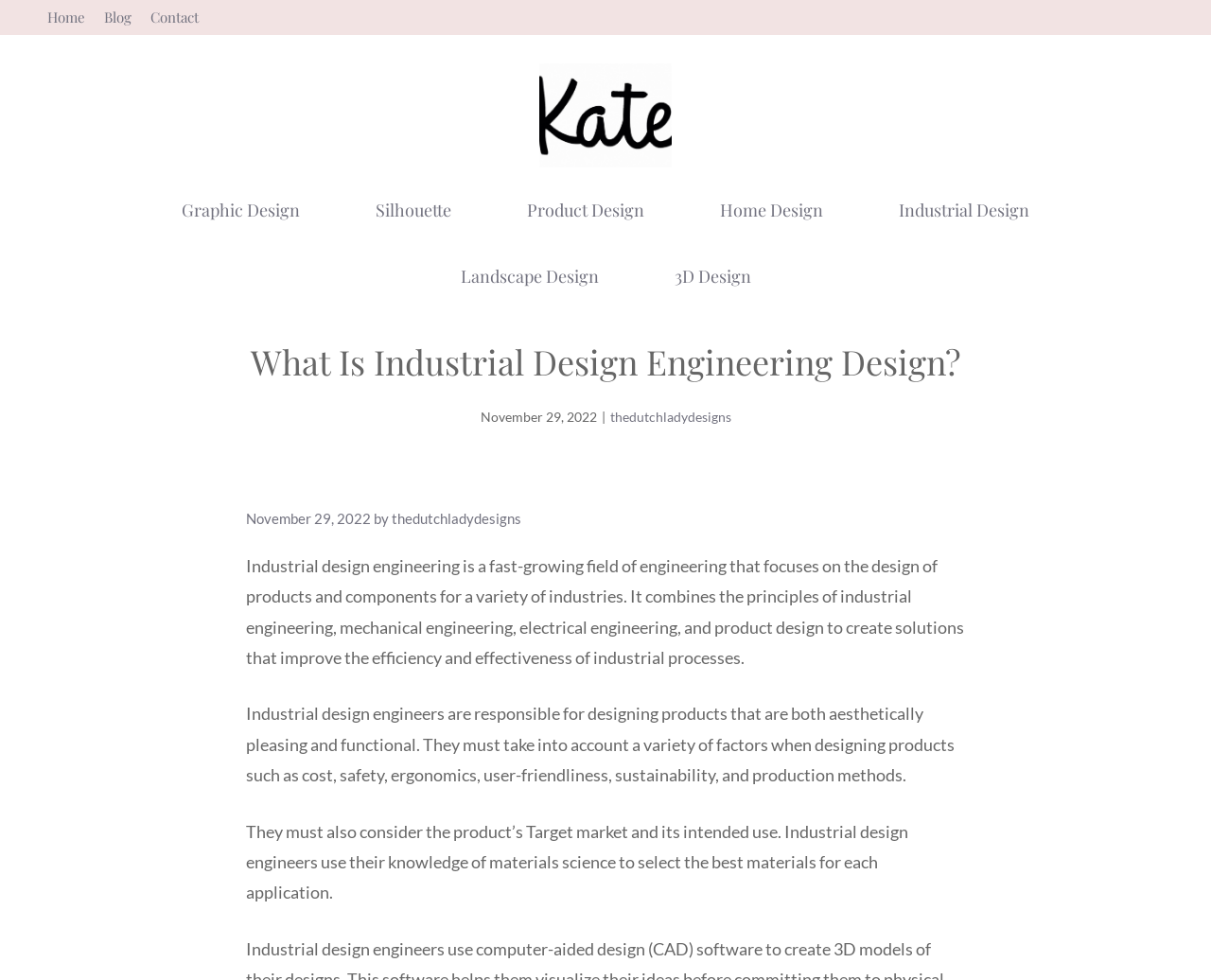Provide the bounding box coordinates of the area you need to click to execute the following instruction: "contact the dutch lady designs".

[0.124, 0.008, 0.164, 0.027]